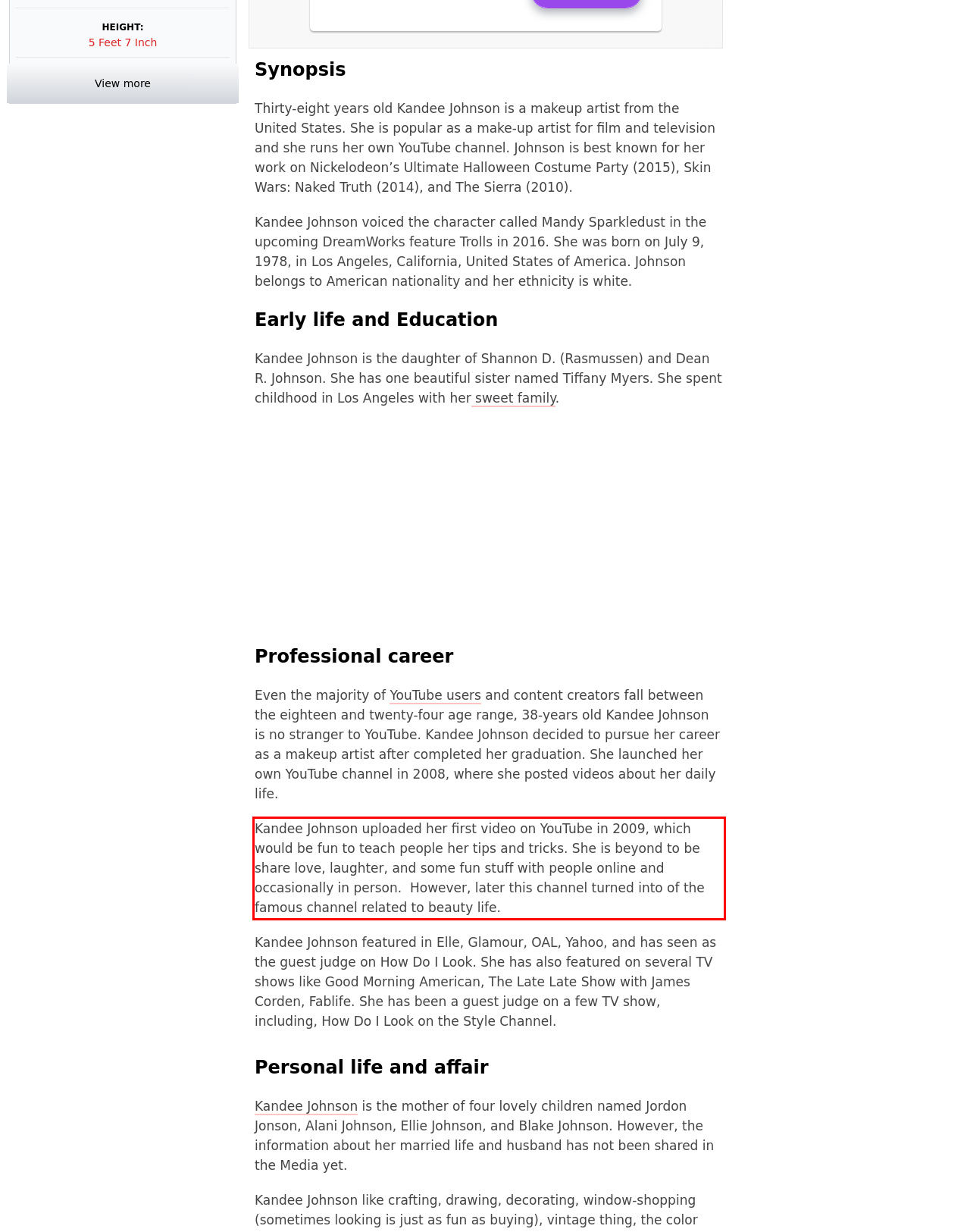Given a screenshot of a webpage with a red bounding box, extract the text content from the UI element inside the red bounding box.

Kandee Johnson uploaded her first video on YouTube in 2009, which would be fun to teach people her tips and tricks. She is beyond to be share love, laughter, and some fun stuff with people online and occasionally in person. However, later this channel turned into of the famous channel related to beauty life.